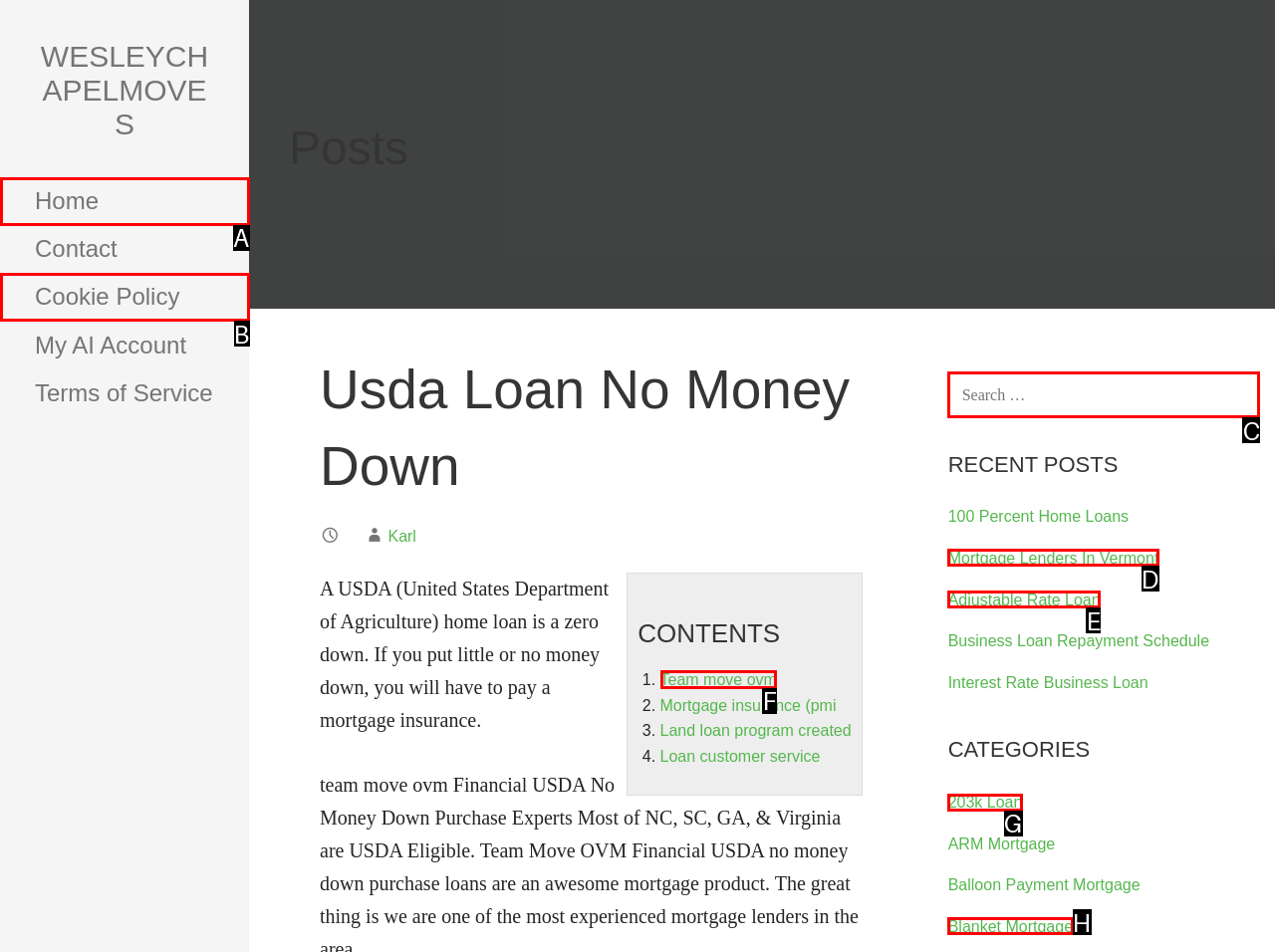Indicate which lettered UI element to click to fulfill the following task: Click on the 'Team move ovm' link
Provide the letter of the correct option.

F